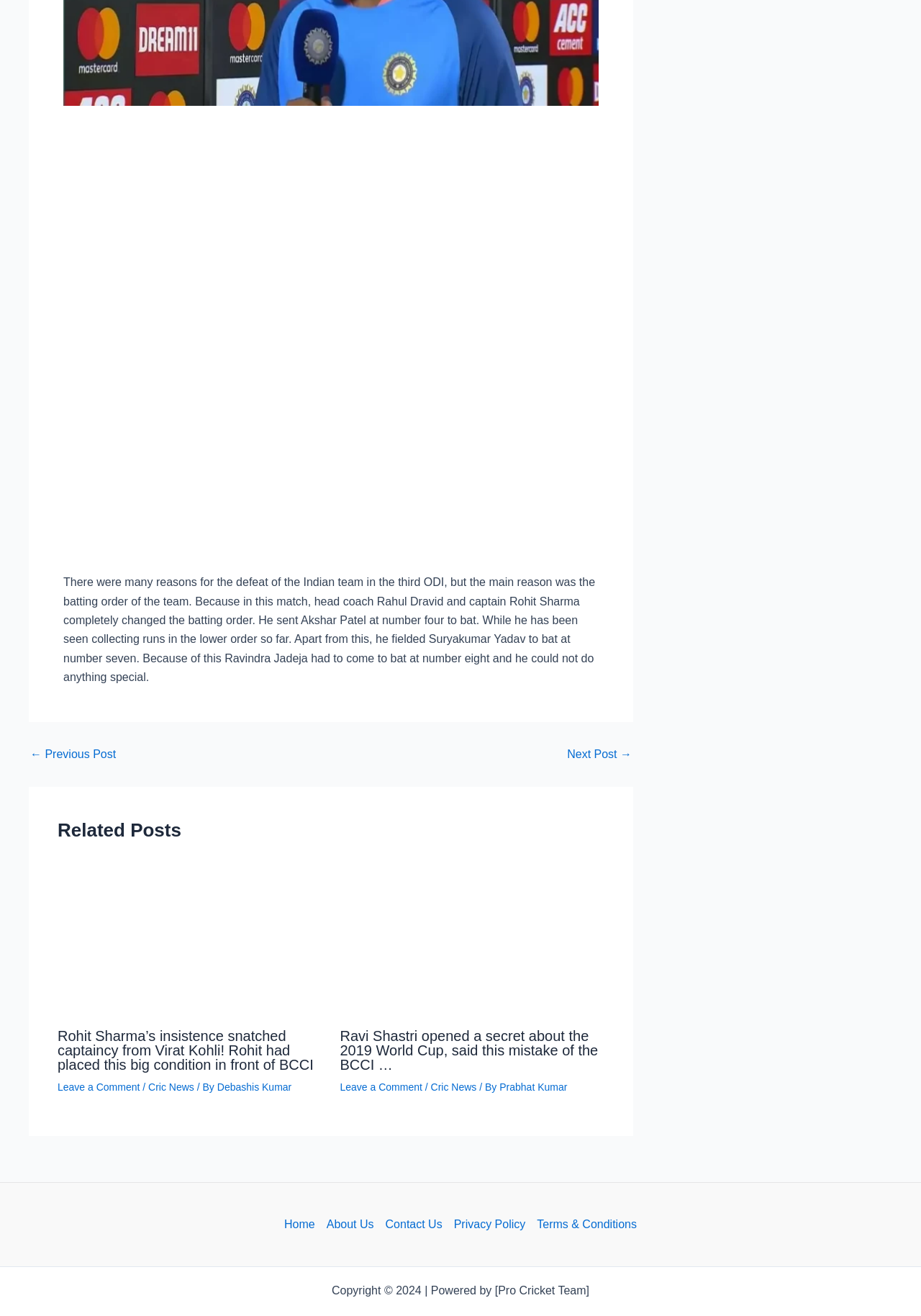Indicate the bounding box coordinates of the element that must be clicked to execute the instruction: "Click on the '← Previous Post' link". The coordinates should be given as four float numbers between 0 and 1, i.e., [left, top, right, bottom].

[0.033, 0.569, 0.126, 0.577]